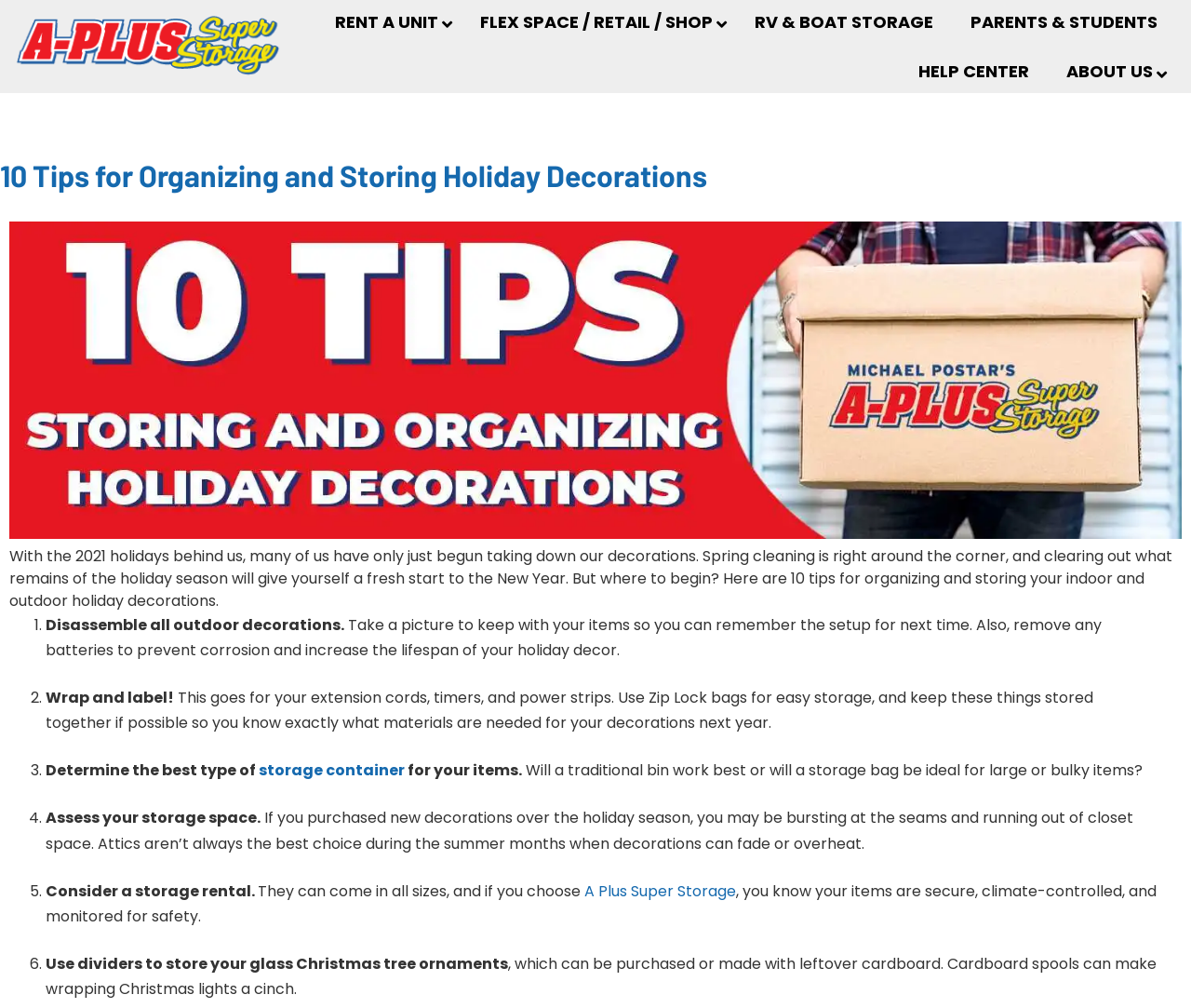Please respond to the question with a concise word or phrase:
What is the benefit of using A Plus Super Storage?

Secure, climate-controlled, and monitored